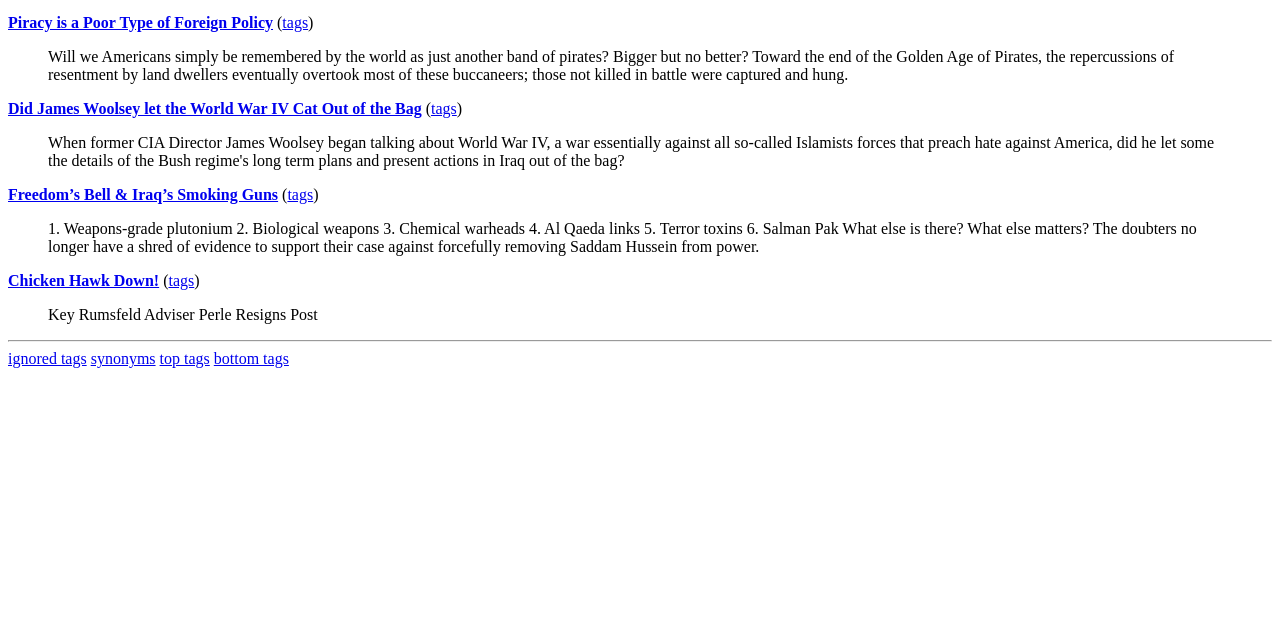Predict the bounding box coordinates of the UI element that matches this description: "bottom tags". The coordinates should be in the format [left, top, right, bottom] with each value between 0 and 1.

[0.167, 0.547, 0.226, 0.573]